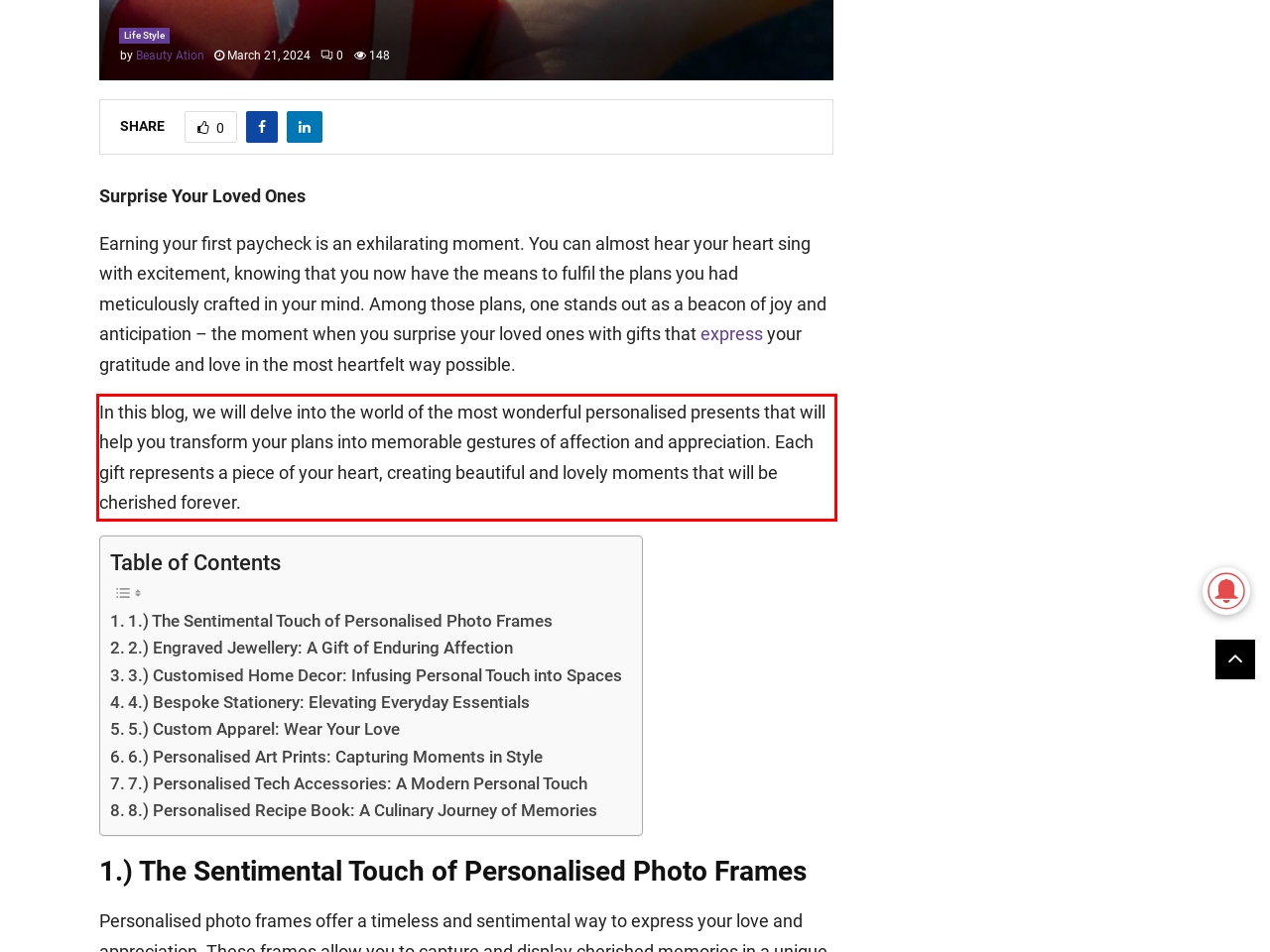You have a screenshot of a webpage, and there is a red bounding box around a UI element. Utilize OCR to extract the text within this red bounding box.

In this blog, we will delve into the world of the most wonderful personalised presents that will help you transform your plans into memorable gestures of affection and appreciation. Each gift represents a piece of your heart, creating beautiful and lovely moments that will be cherished forever.